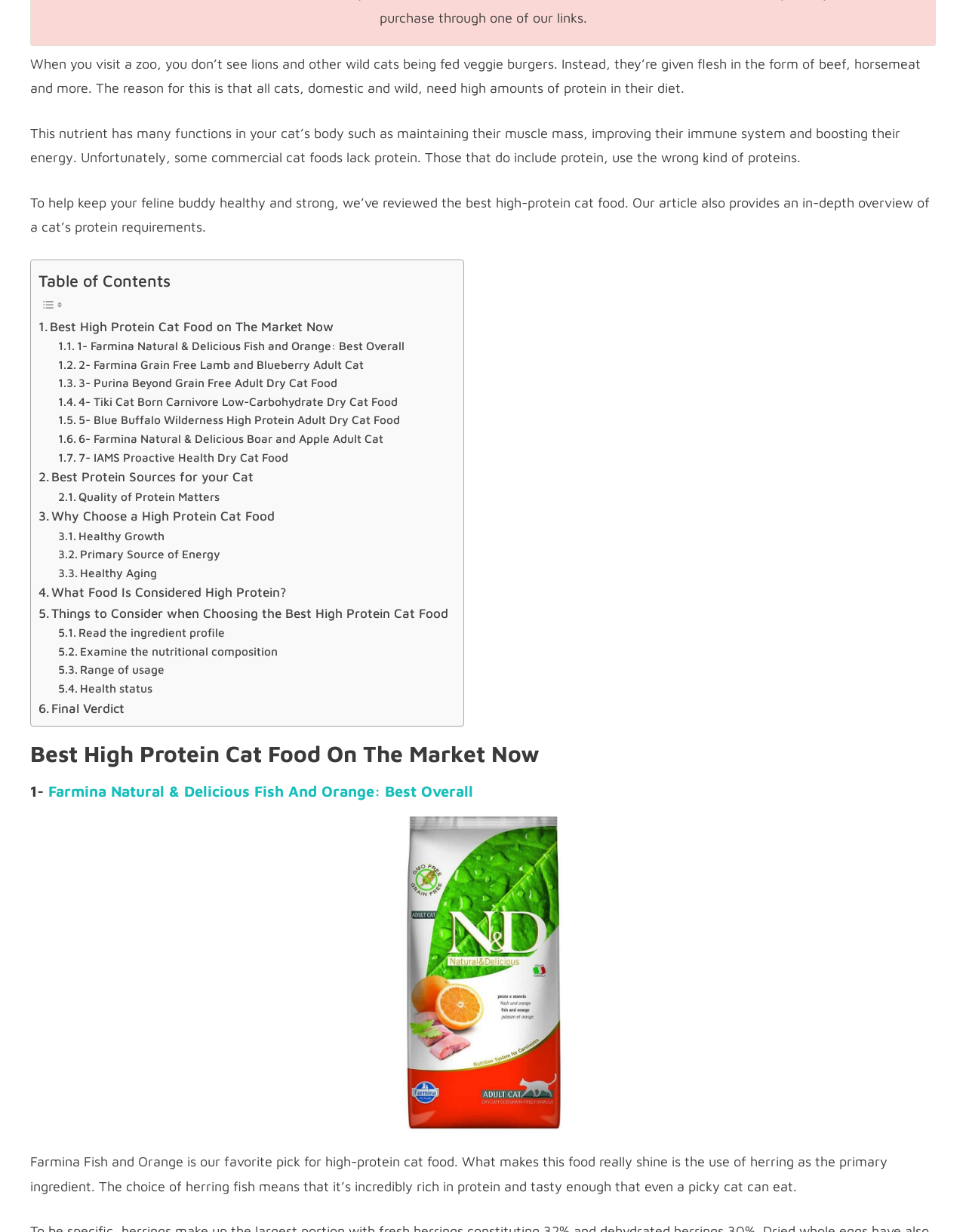Based on the image, please elaborate on the answer to the following question:
What is the primary ingredient in Farmina Natural & Delicious Fish and Orange?

According to the text, 'Farmina Fish and Orange is our favorite pick for high-protein cat food. What makes this food really shine is the use of herring as the primary ingredient.' This indicates that herring is the primary ingredient in Farmina Natural & Delicious Fish and Orange.